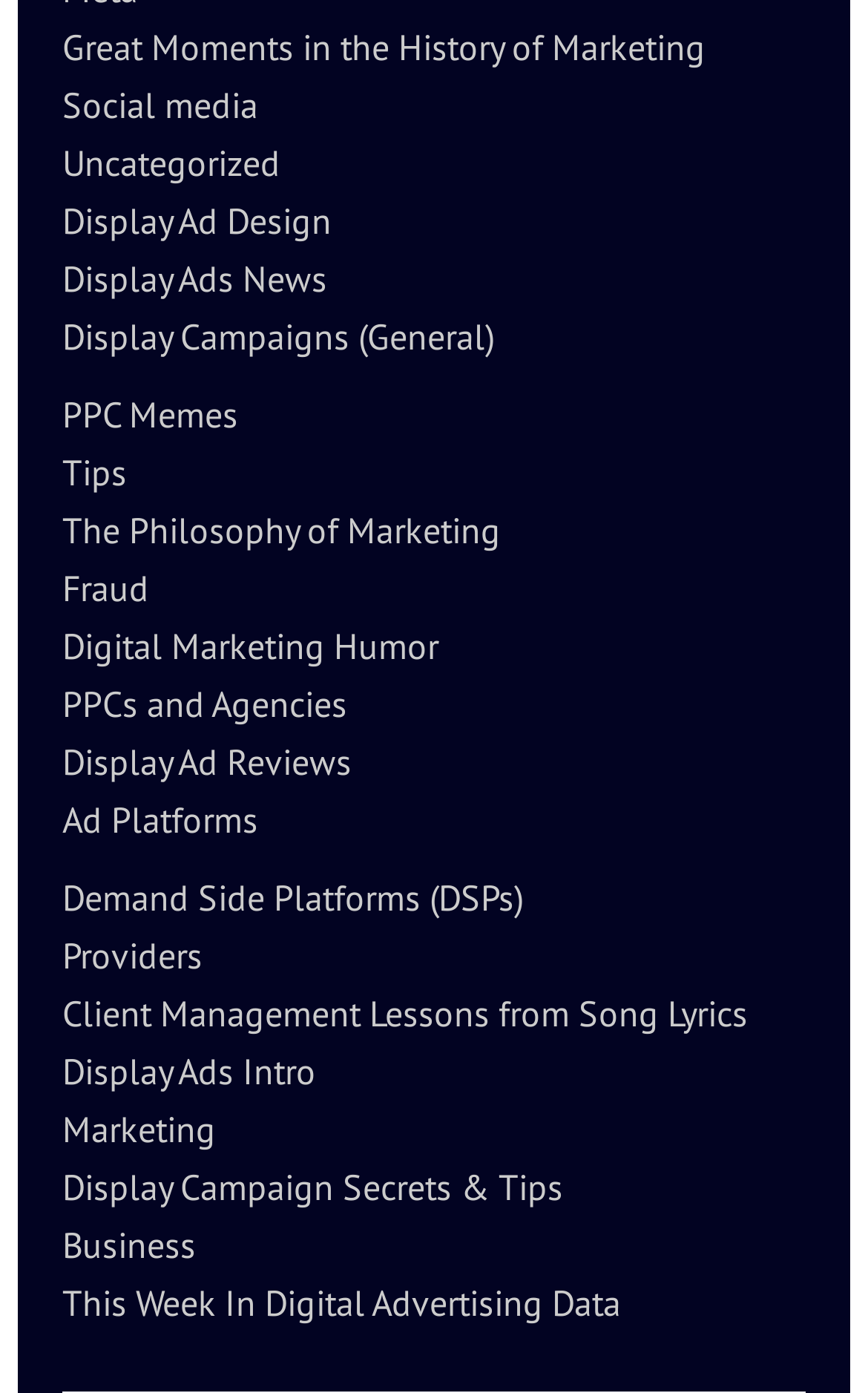How many categories of links are there on the webpage?
Observe the image and answer the question with a one-word or short phrase response.

Multiple